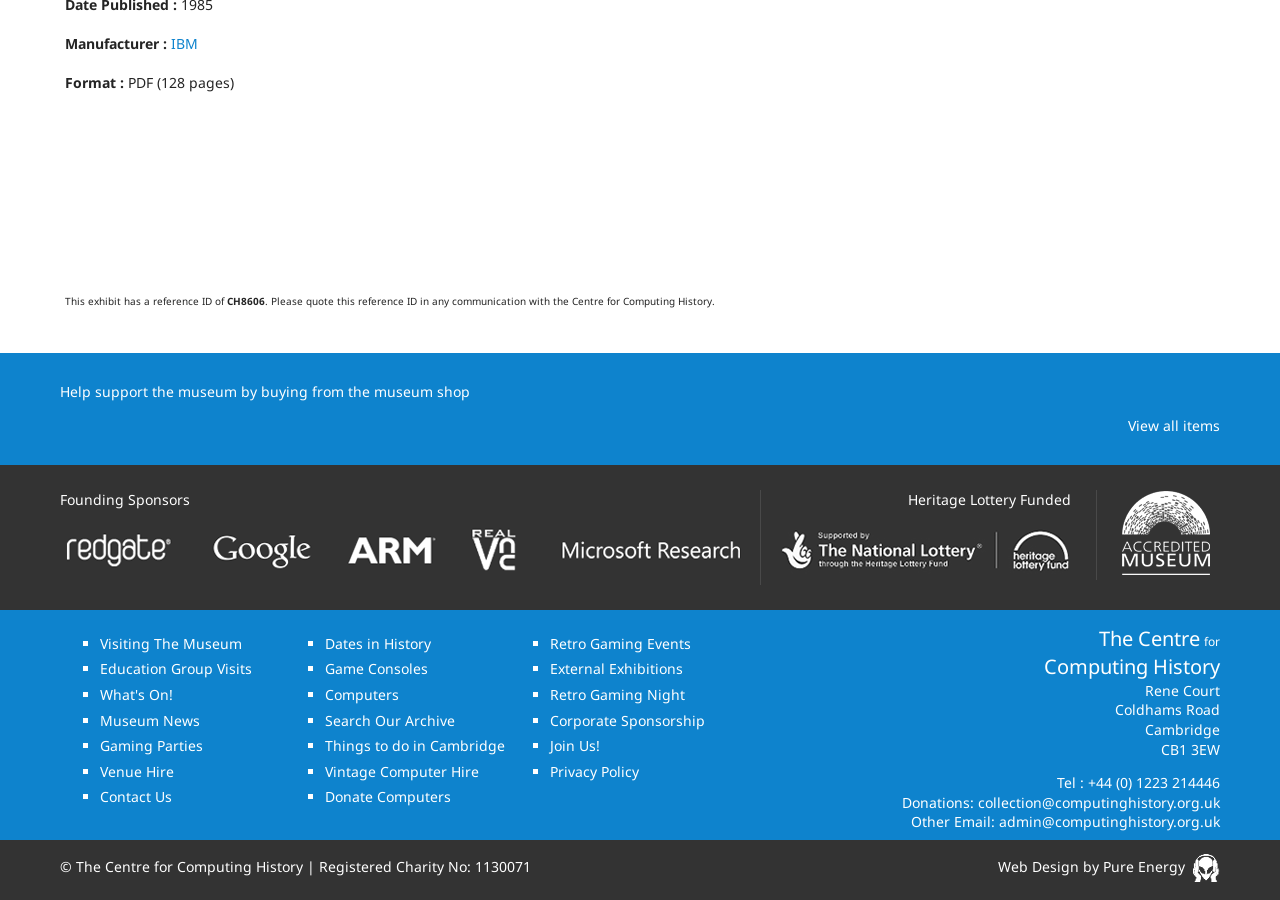What is the format of the exhibit?
Please respond to the question with a detailed and well-explained answer.

The answer can be found in the top section of the webpage, where it says 'Format :' followed by 'PDF (128 pages)'. This indicates that the format of the exhibit is PDF.